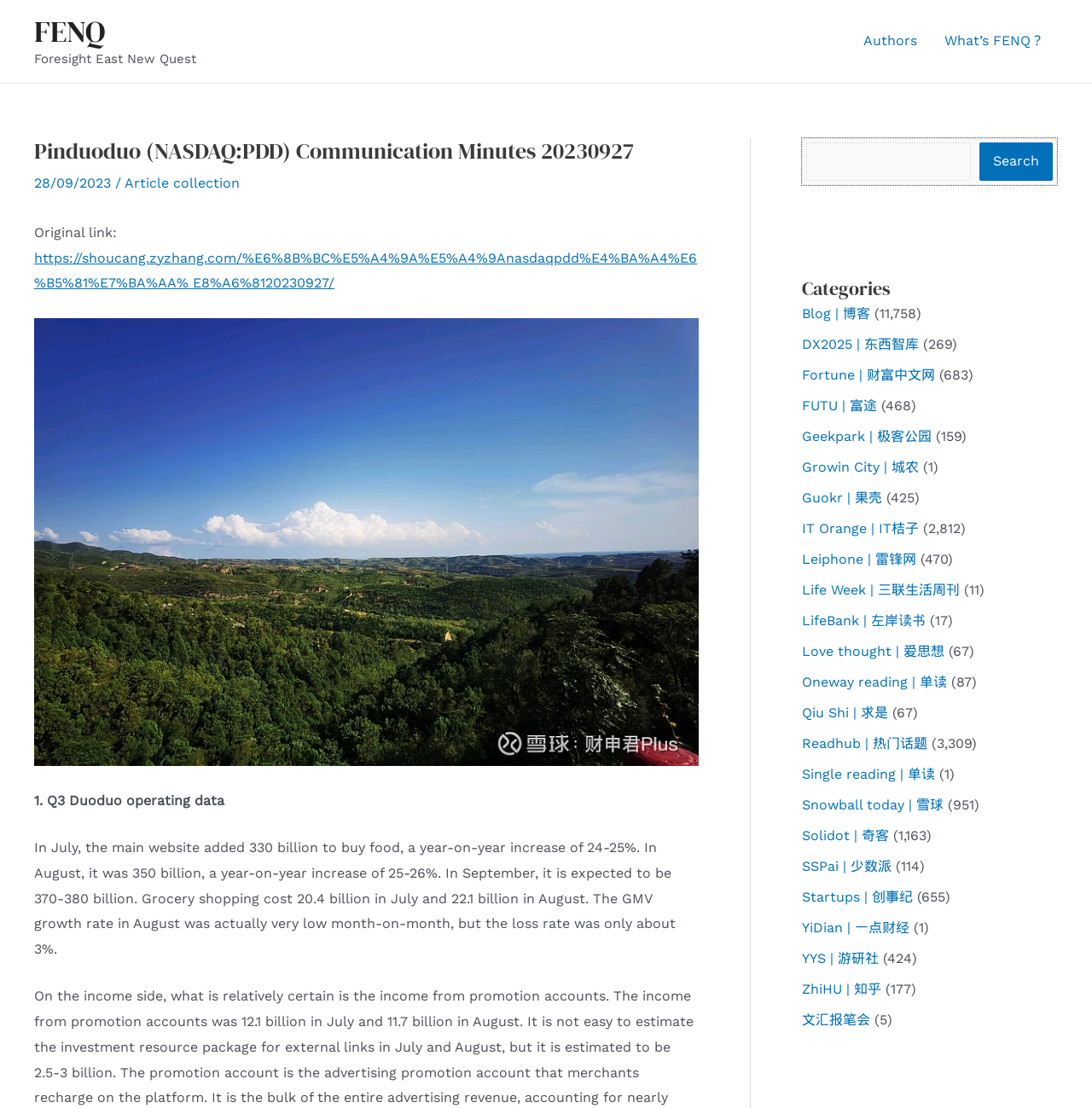Select the bounding box coordinates of the element I need to click to carry out the following instruction: "Search for something".

[0.734, 0.128, 0.889, 0.163]